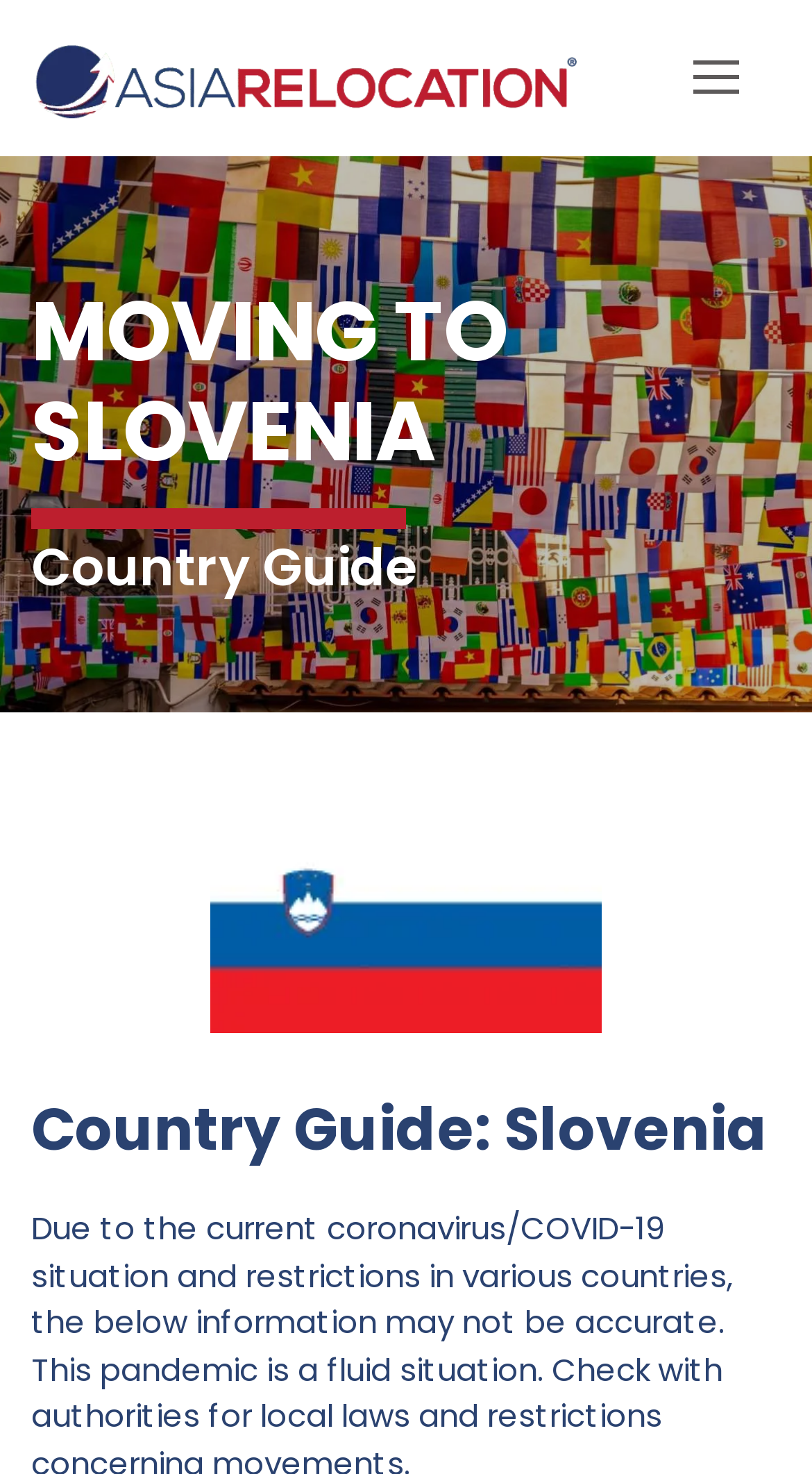Find the bounding box coordinates for the HTML element described as: "title="Slovenia"". The coordinates should consist of four float values between 0 and 1, i.e., [left, top, right, bottom].

[0.259, 0.617, 0.741, 0.647]